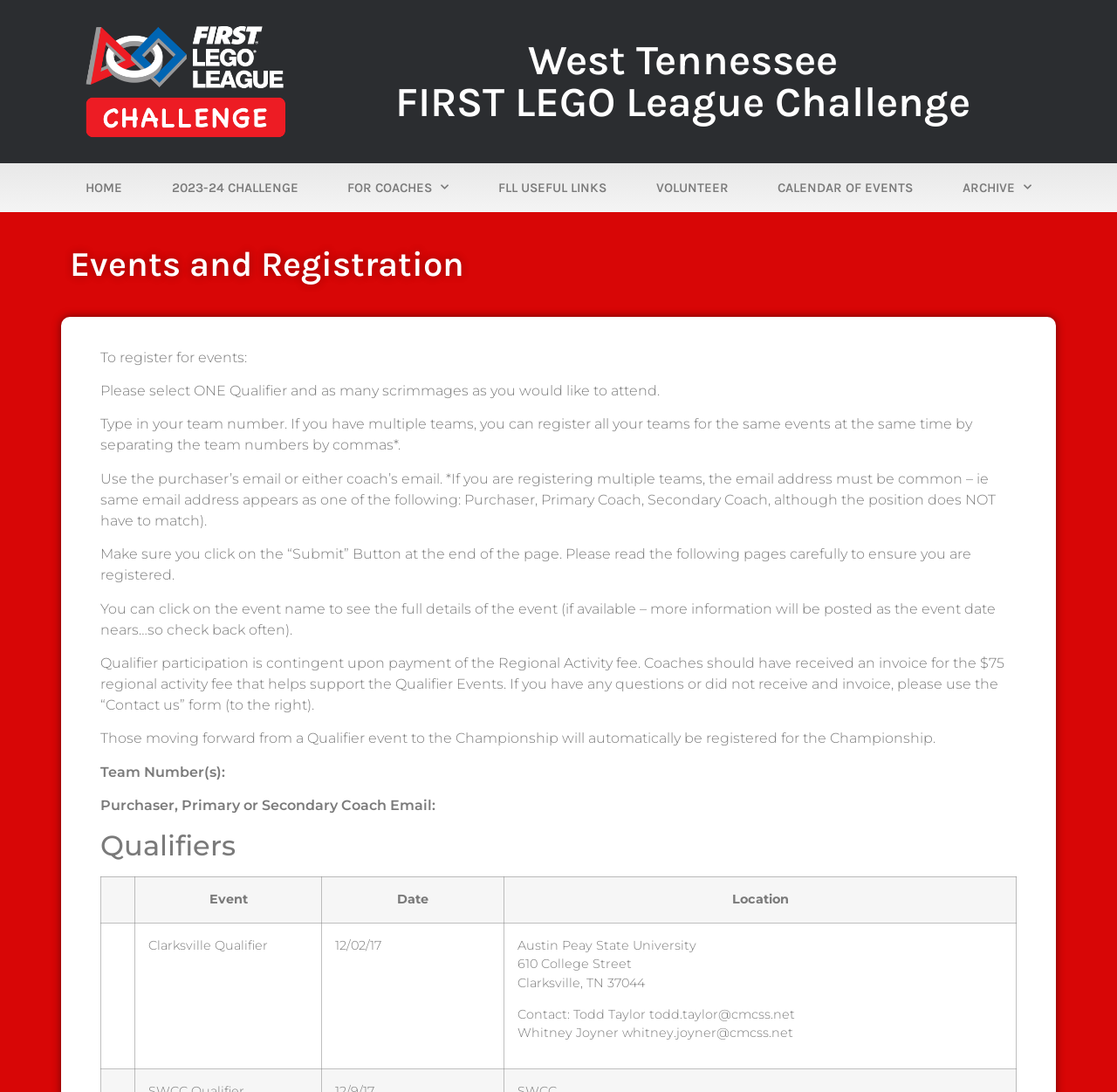Find the headline of the webpage and generate its text content.

West Tennessee
FIRST LEGO League Challenge